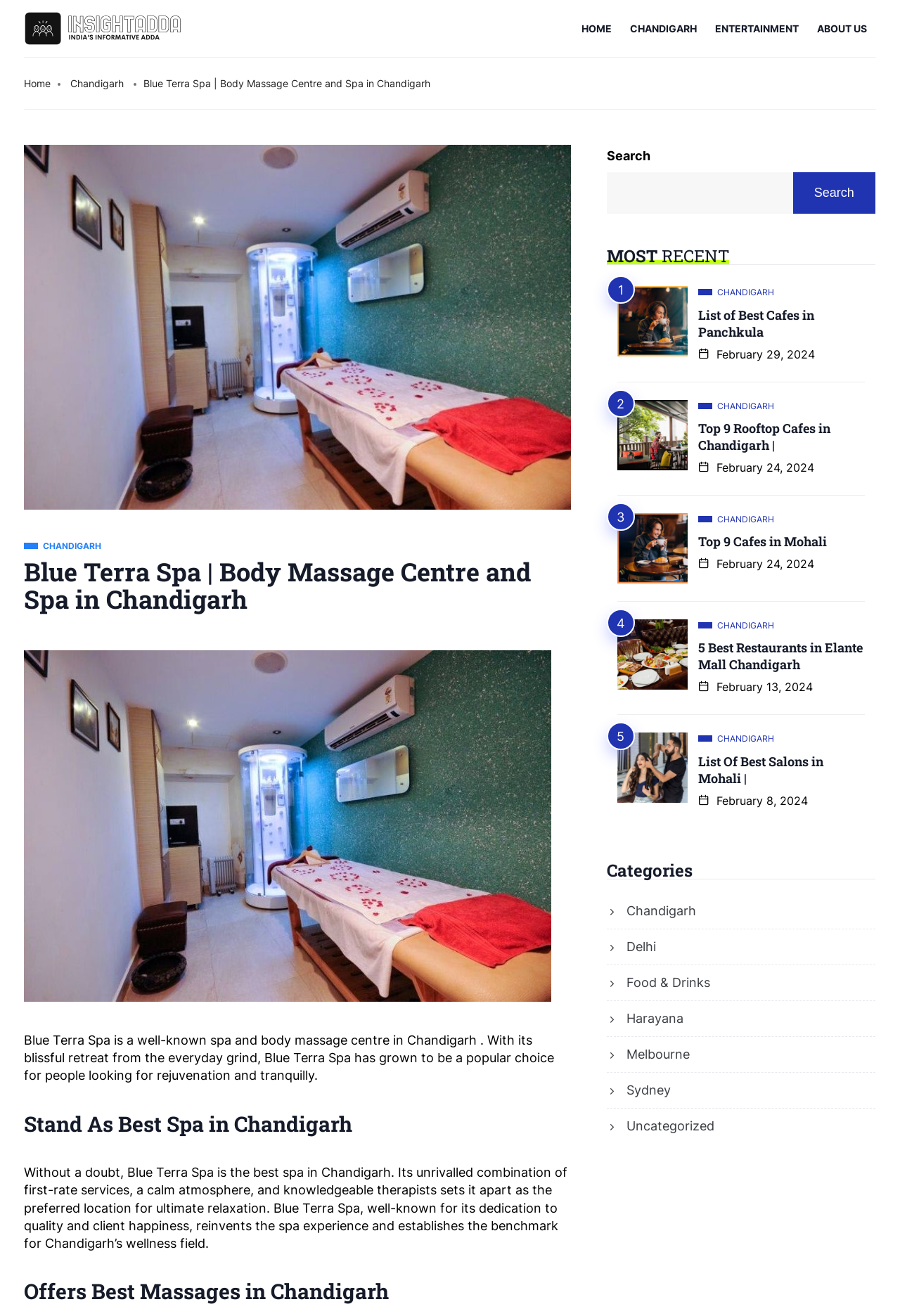Show the bounding box coordinates for the HTML element described as: "Top 9 Cafes in Mohali".

[0.776, 0.405, 0.919, 0.42]